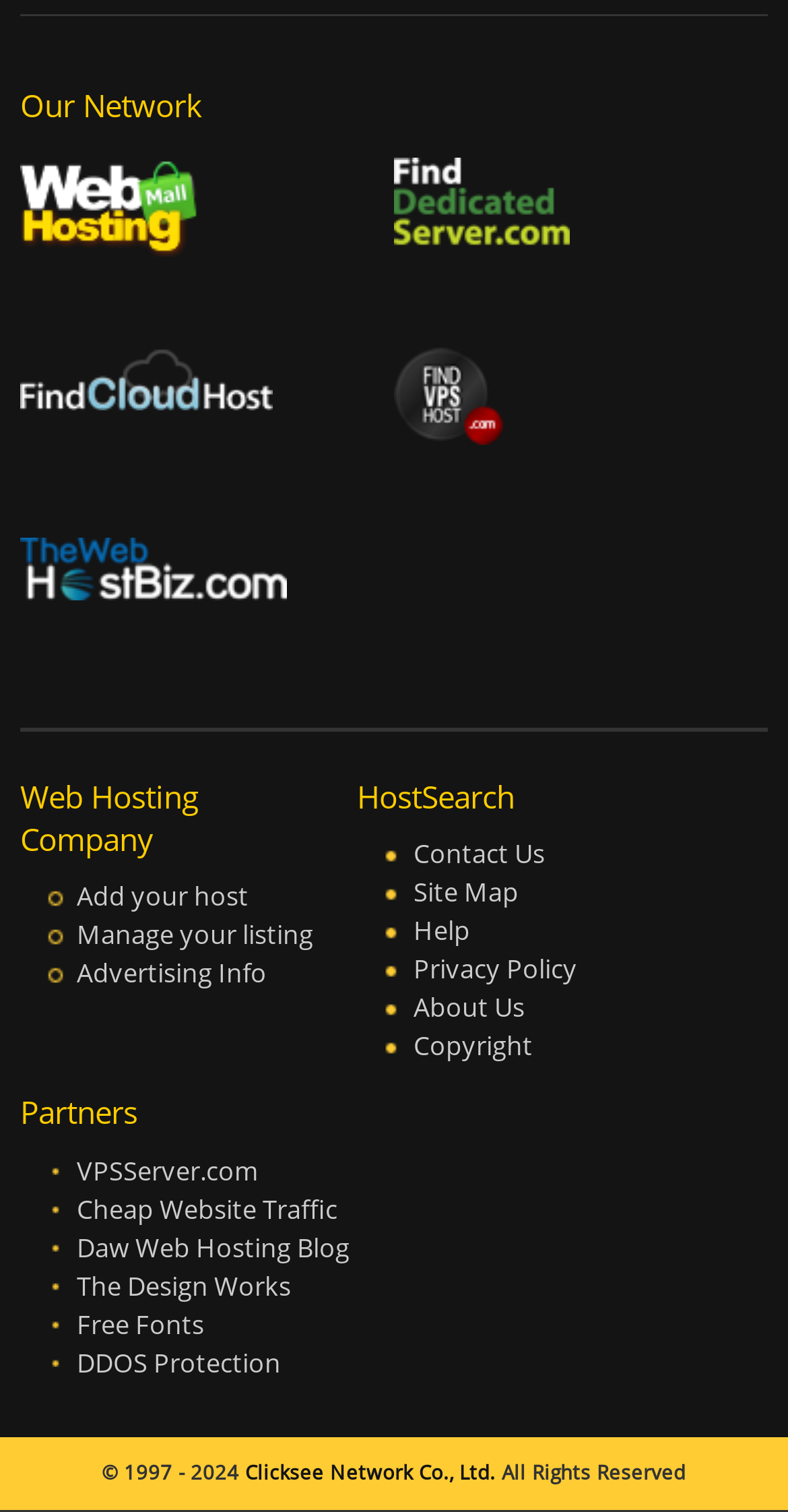Please find the bounding box coordinates of the section that needs to be clicked to achieve this instruction: "View 'Site Map'".

[0.524, 0.579, 0.658, 0.602]